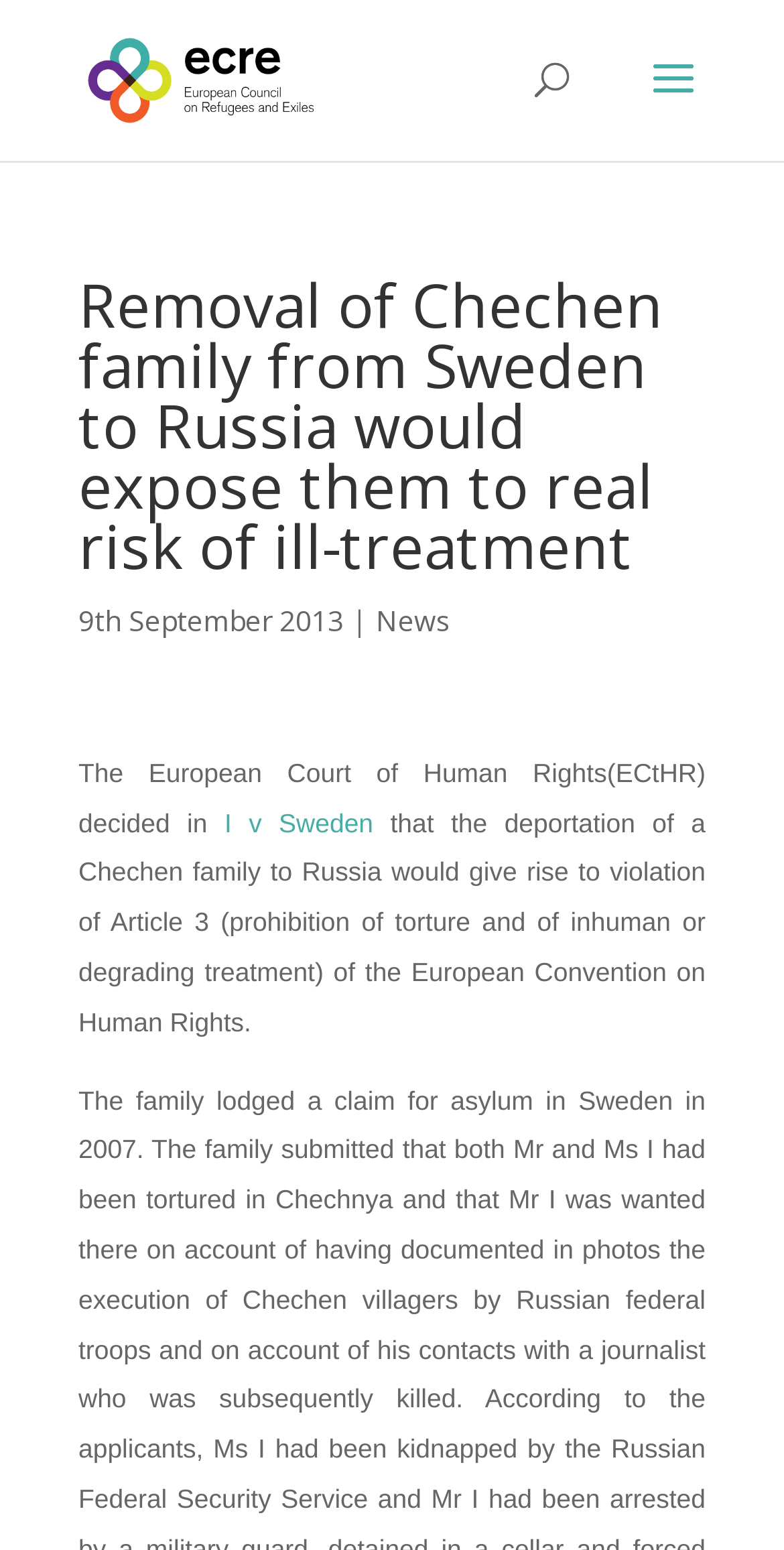What is the country where the Chechen family would be deported to?
Refer to the screenshot and respond with a concise word or phrase.

Russia